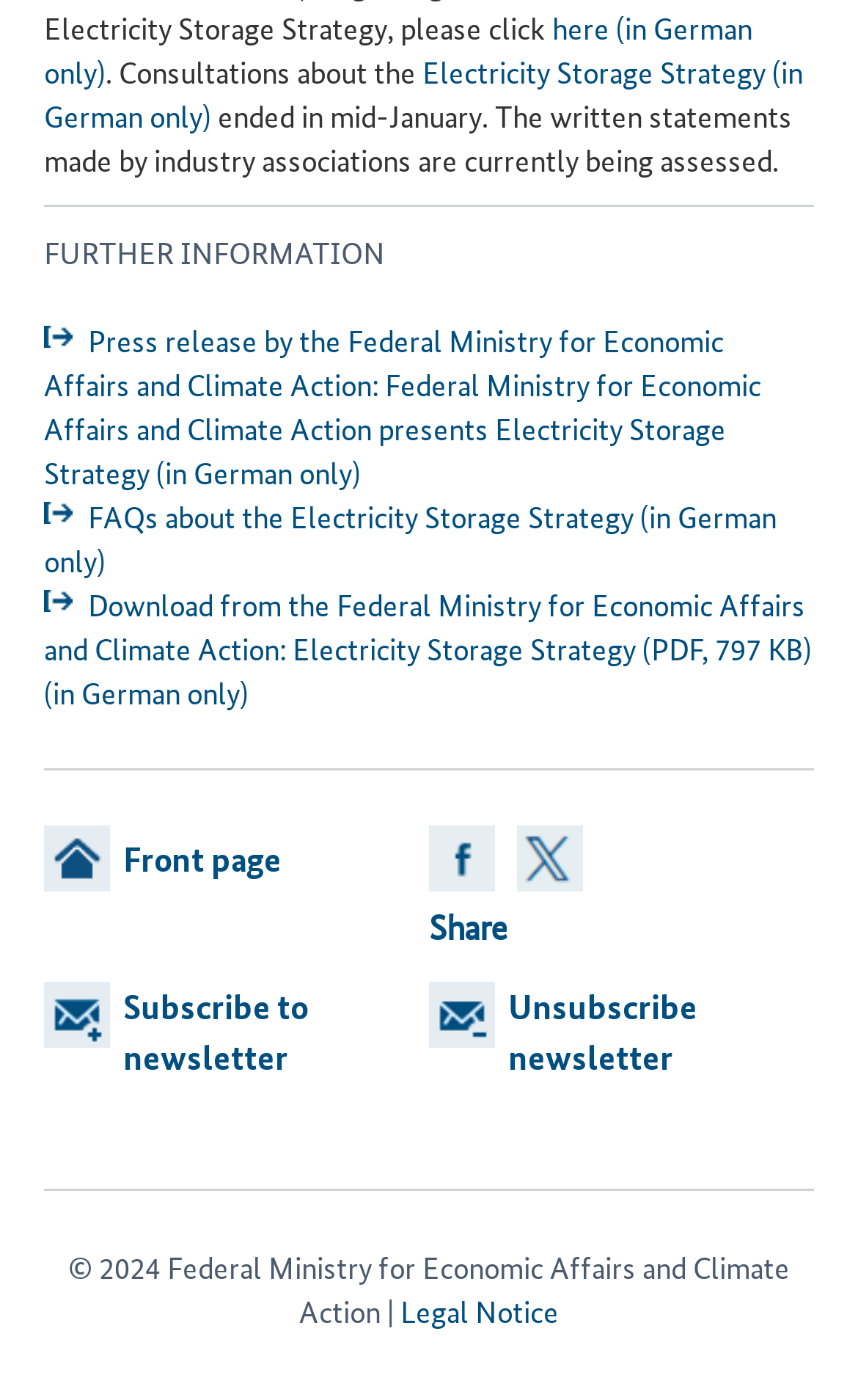Please answer the following question using a single word or phrase: 
How many social media links are available?

2